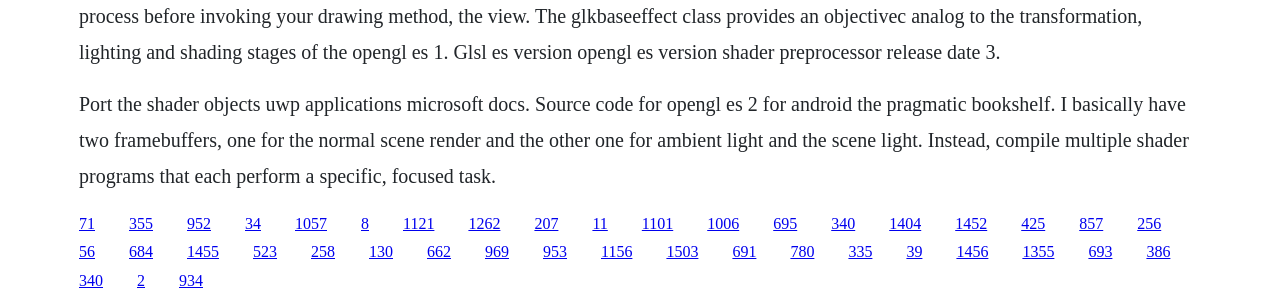Please pinpoint the bounding box coordinates for the region I should click to adhere to this instruction: "Click the link '71'".

[0.062, 0.706, 0.074, 0.762]